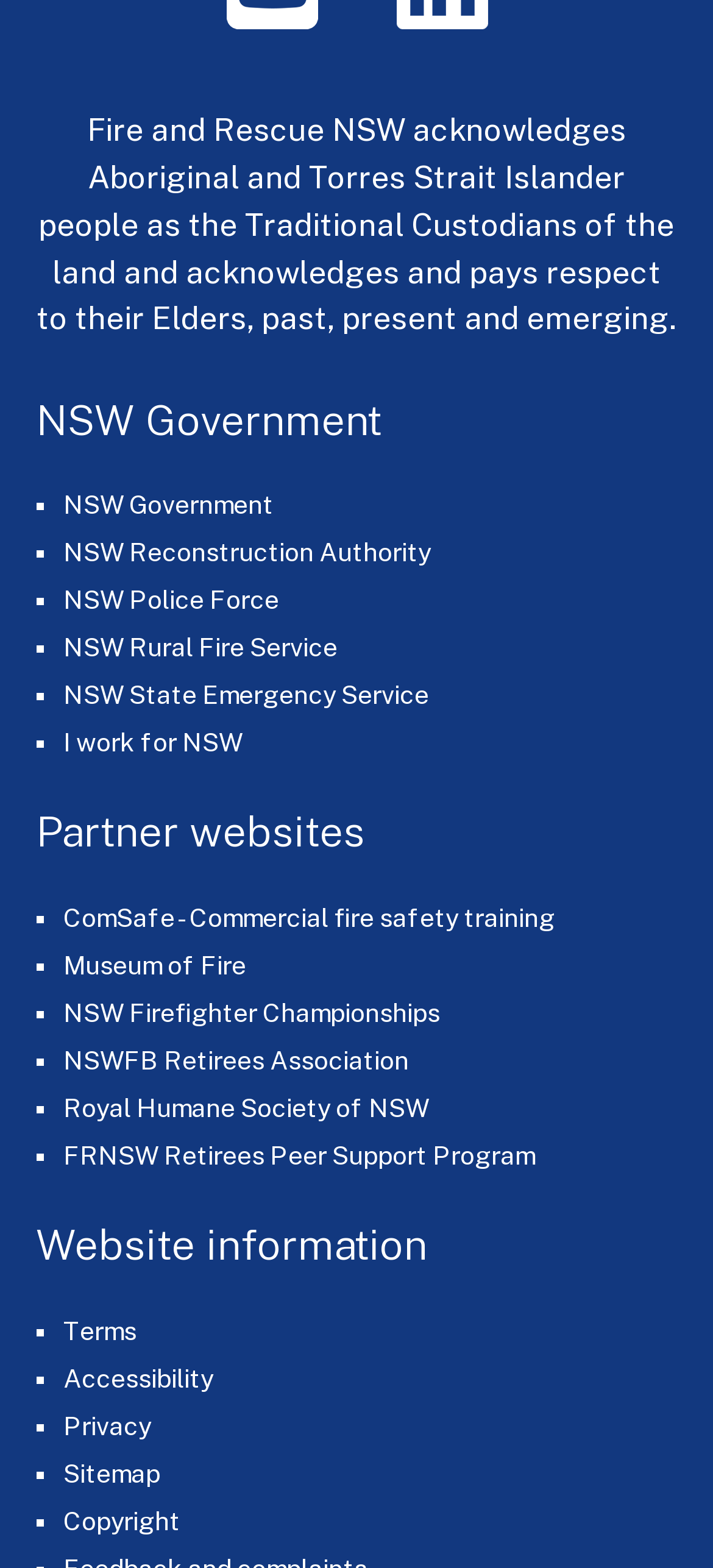What is the second link under the 'NSW Government' heading?
Look at the image and respond with a one-word or short-phrase answer.

NSW Reconstruction Authority